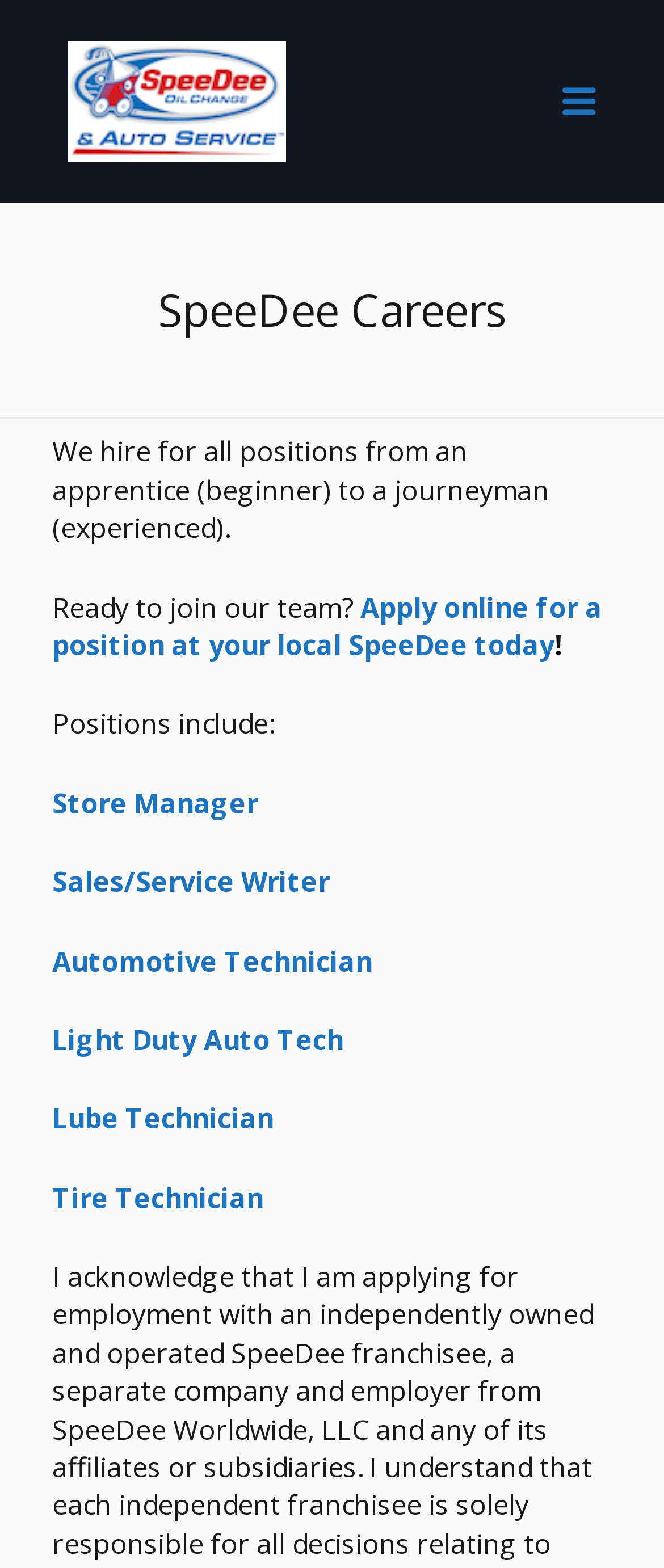What is the company name?
Carefully examine the image and provide a detailed answer to the question.

The company name can be found in the header image and the heading 'SpeeDee Careers' which suggests that the webpage is related to SpeeDee, a company that provides customized hiring platform.